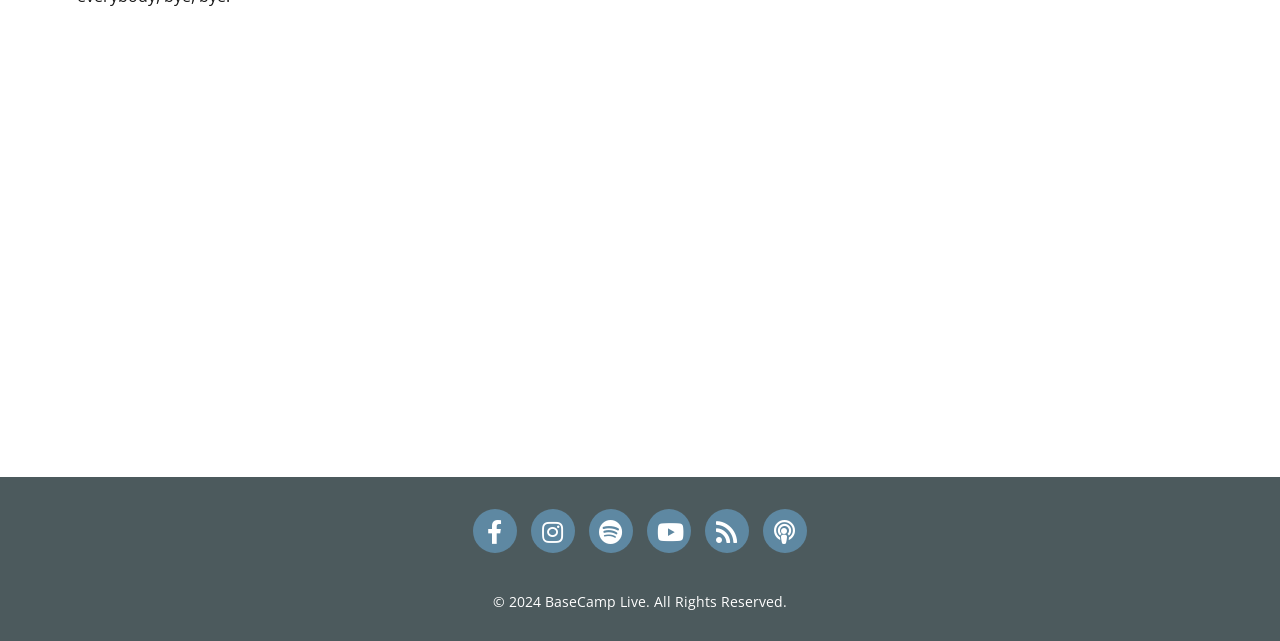Give a one-word or short phrase answer to this question: 
How many icons are there at the bottom of the webpage?

6